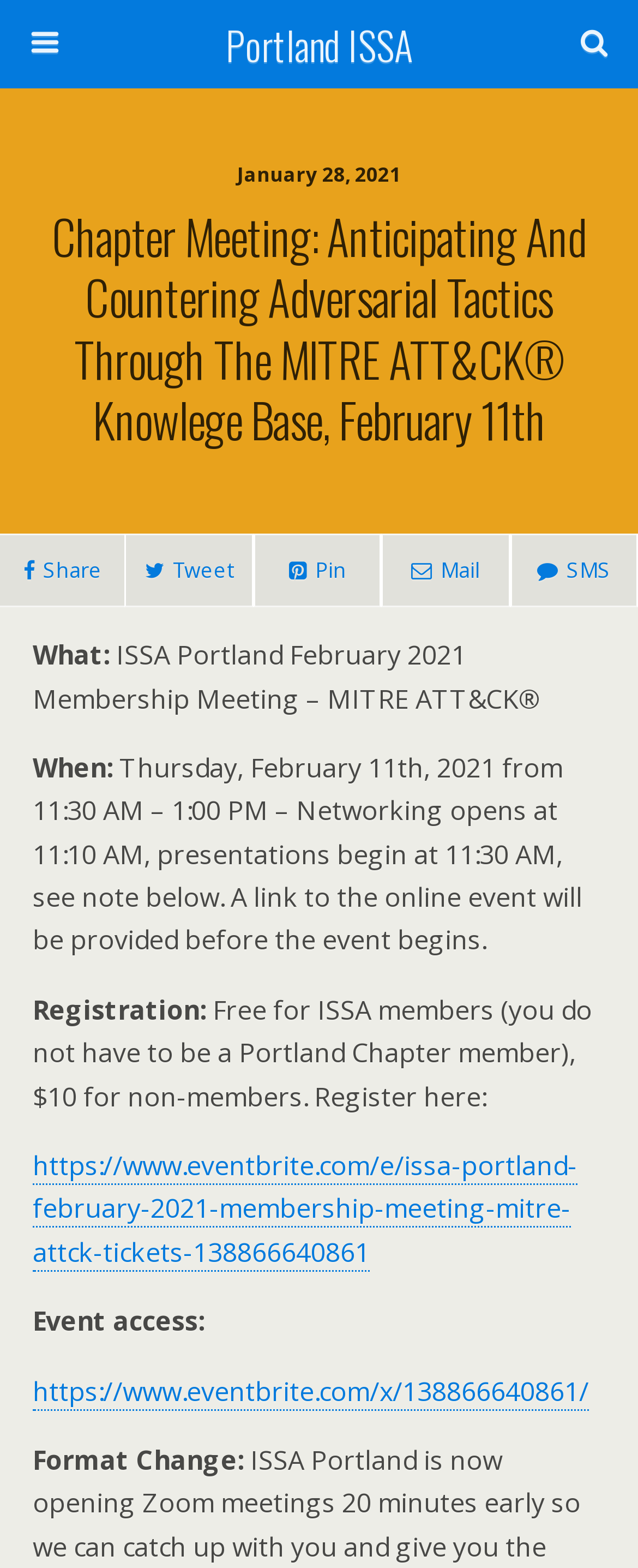Please locate the UI element described by "name="s" placeholder="Search this website…"" and provide its bounding box coordinates.

[0.051, 0.062, 0.754, 0.09]